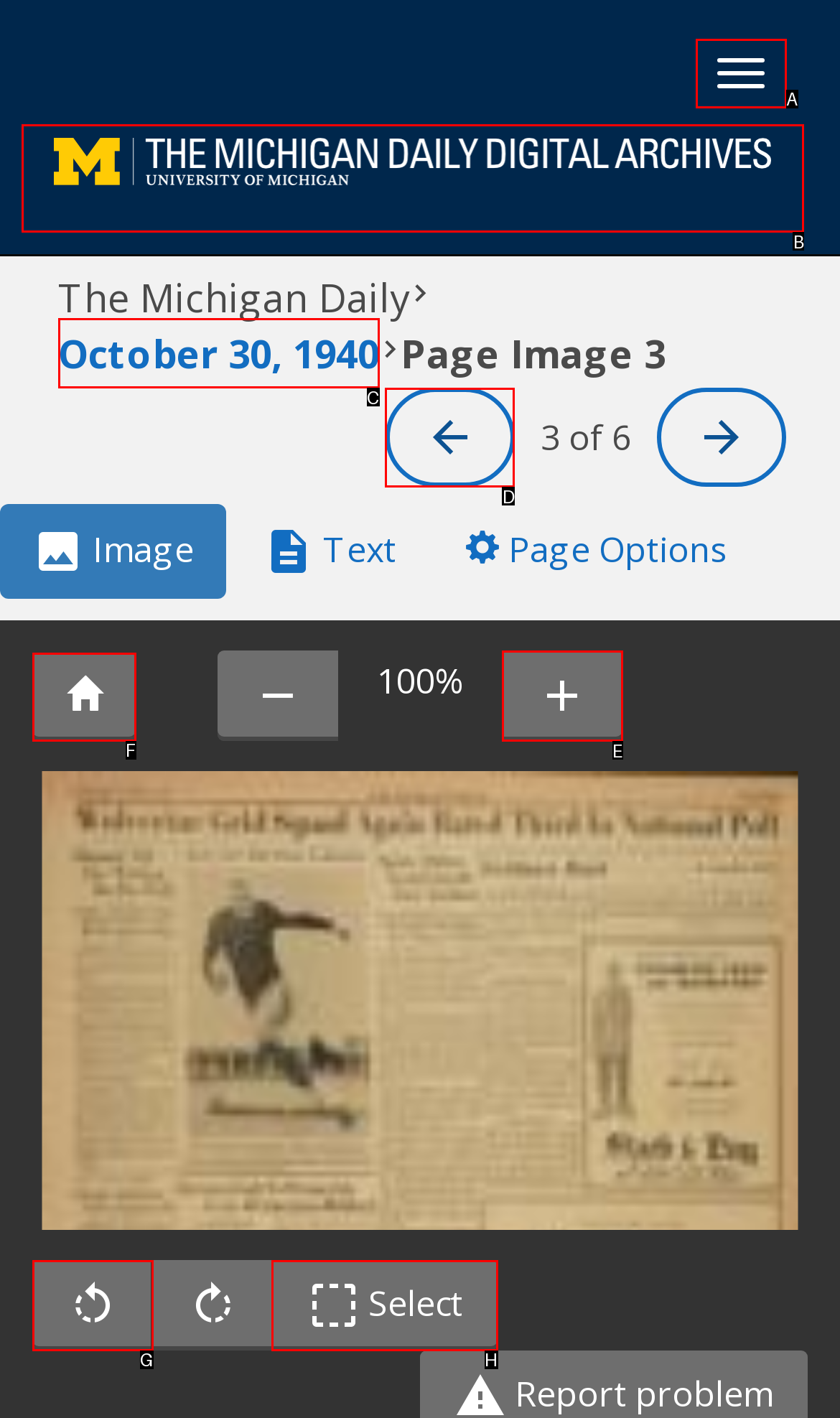Which option should be clicked to complete this task: Go to The Michigan Daily Digital Archives
Reply with the letter of the correct choice from the given choices.

B